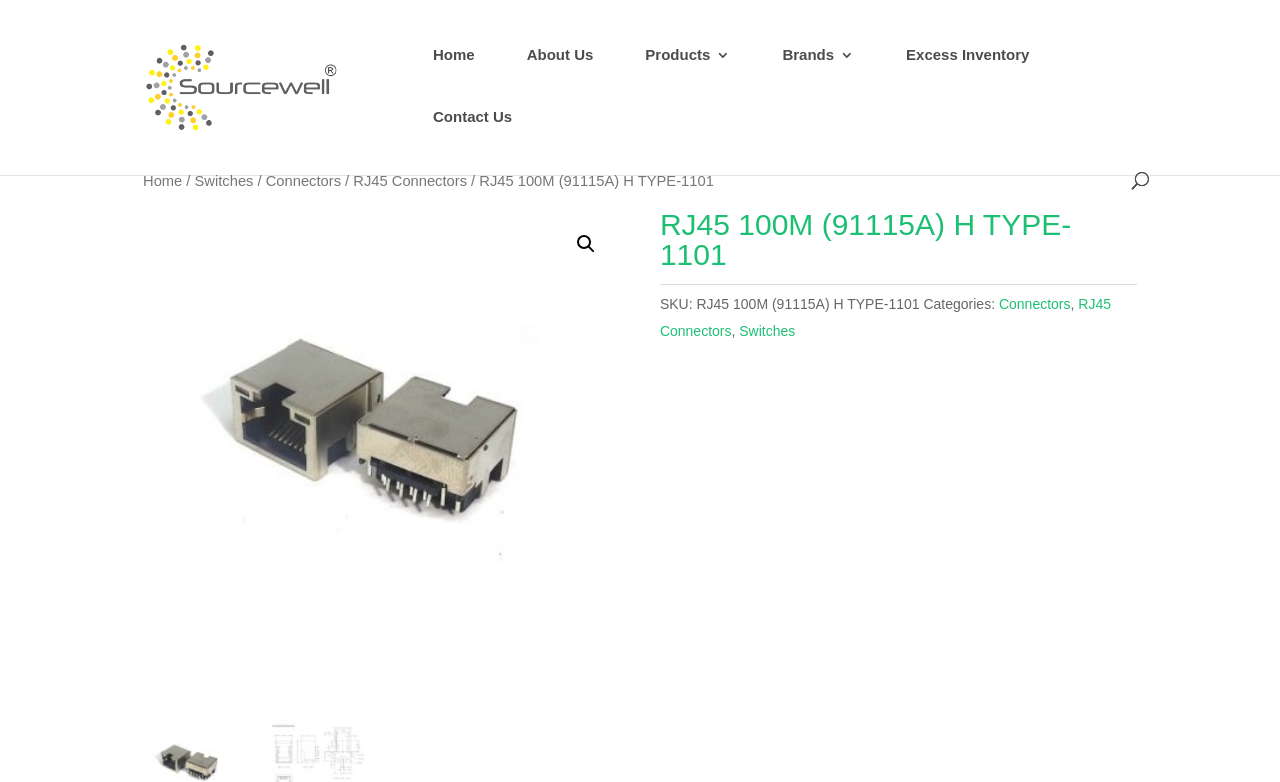Find the bounding box coordinates of the area that needs to be clicked in order to achieve the following instruction: "contact us". The coordinates should be specified as four float numbers between 0 and 1, i.e., [left, top, right, bottom].

[0.338, 0.141, 0.4, 0.22]